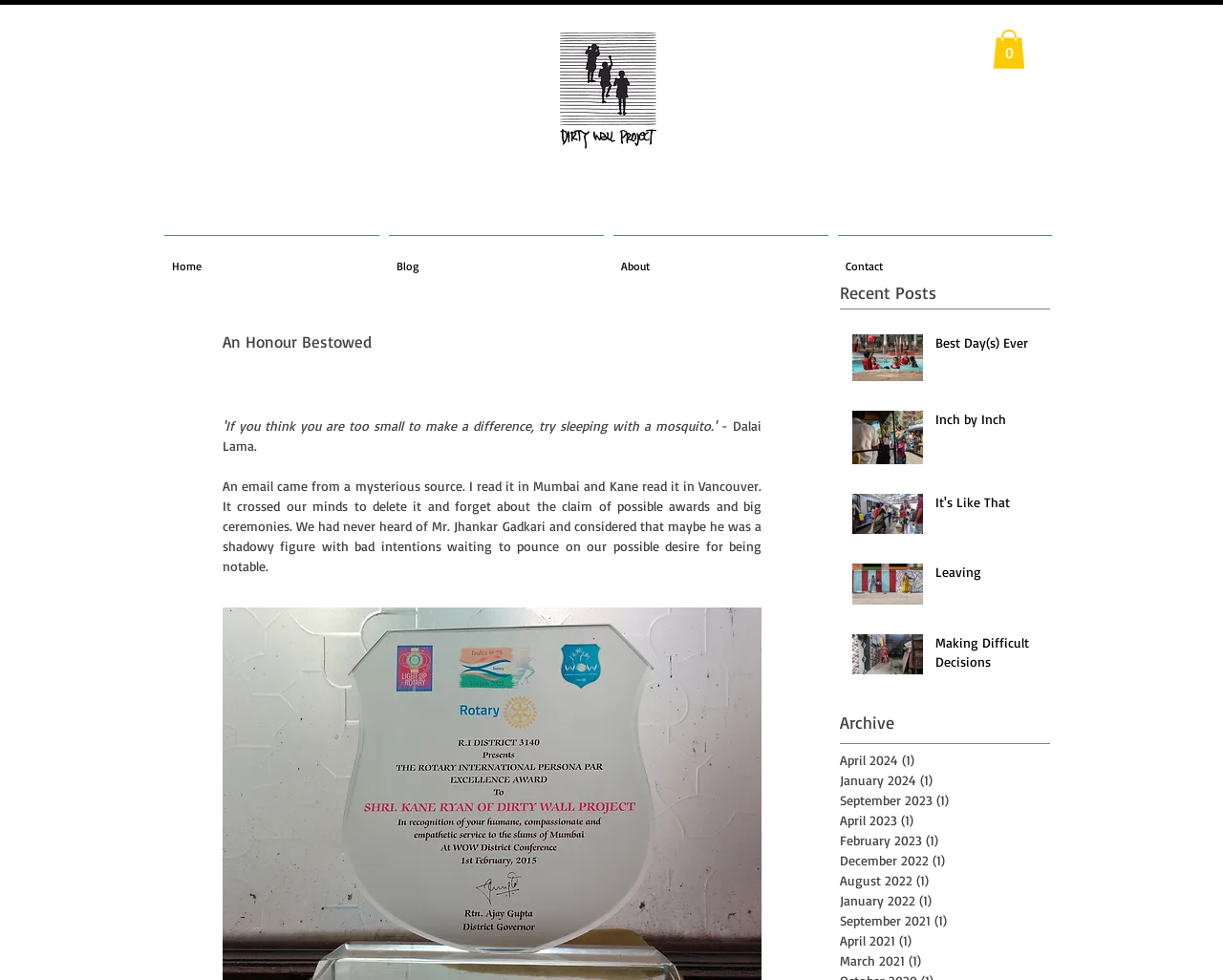Find the bounding box coordinates of the element's region that should be clicked in order to follow the given instruction: "View the 'Best Day(s) Ever' post". The coordinates should consist of four float numbers between 0 and 1, i.e., [left, top, right, bottom].

[0.687, 0.329, 0.859, 0.402]